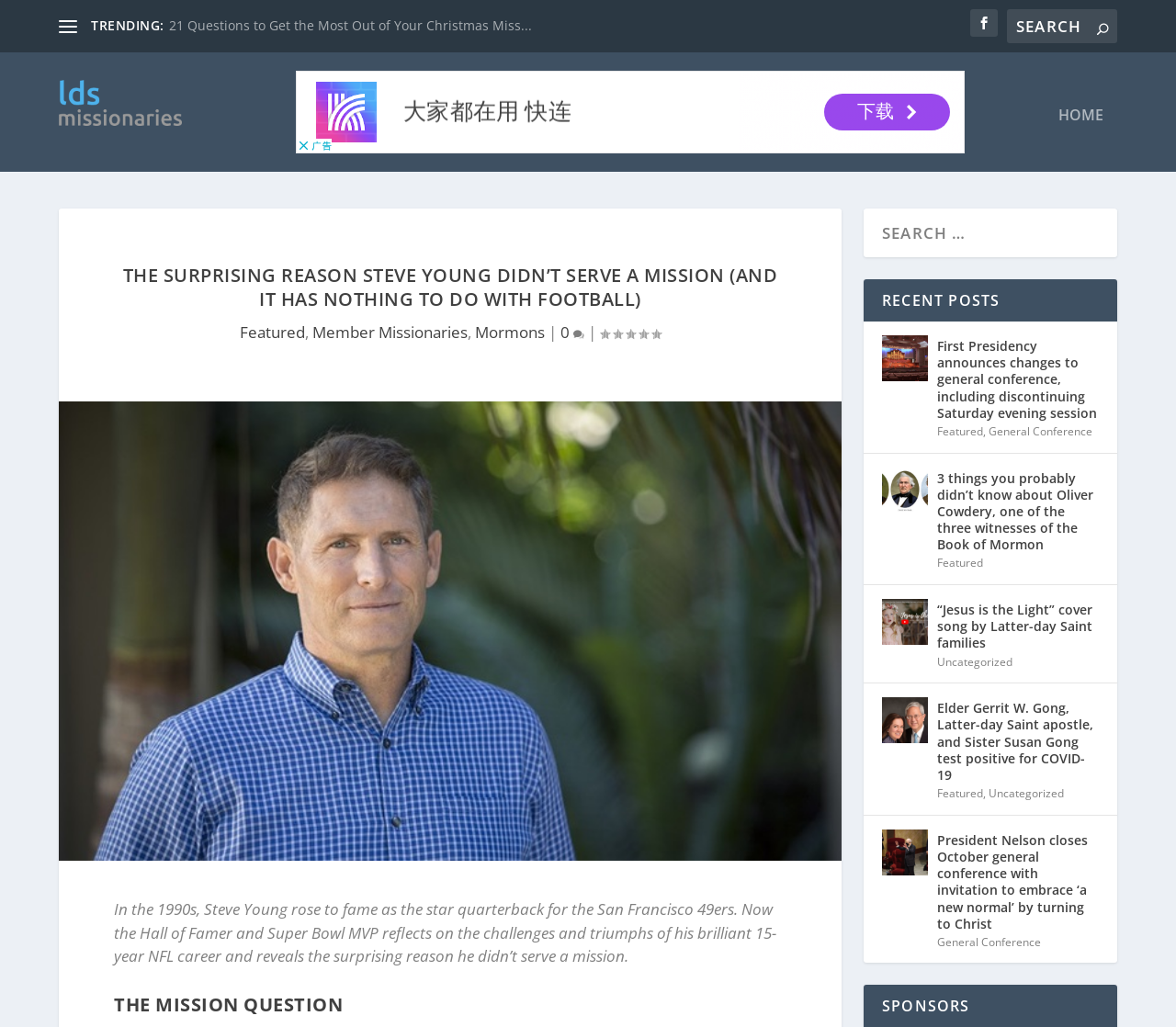What is the category of the article '3 things you probably didn’t know about Oliver Cowdery, one of the three witnesses of the Book of Mormon'?
Could you answer the question with a detailed and thorough explanation?

The article '3 things you probably didn’t know about Oliver Cowdery, one of the three witnesses of the Book of Mormon' is categorized under 'Featured' as indicated by the link 'Featured' next to the article title.